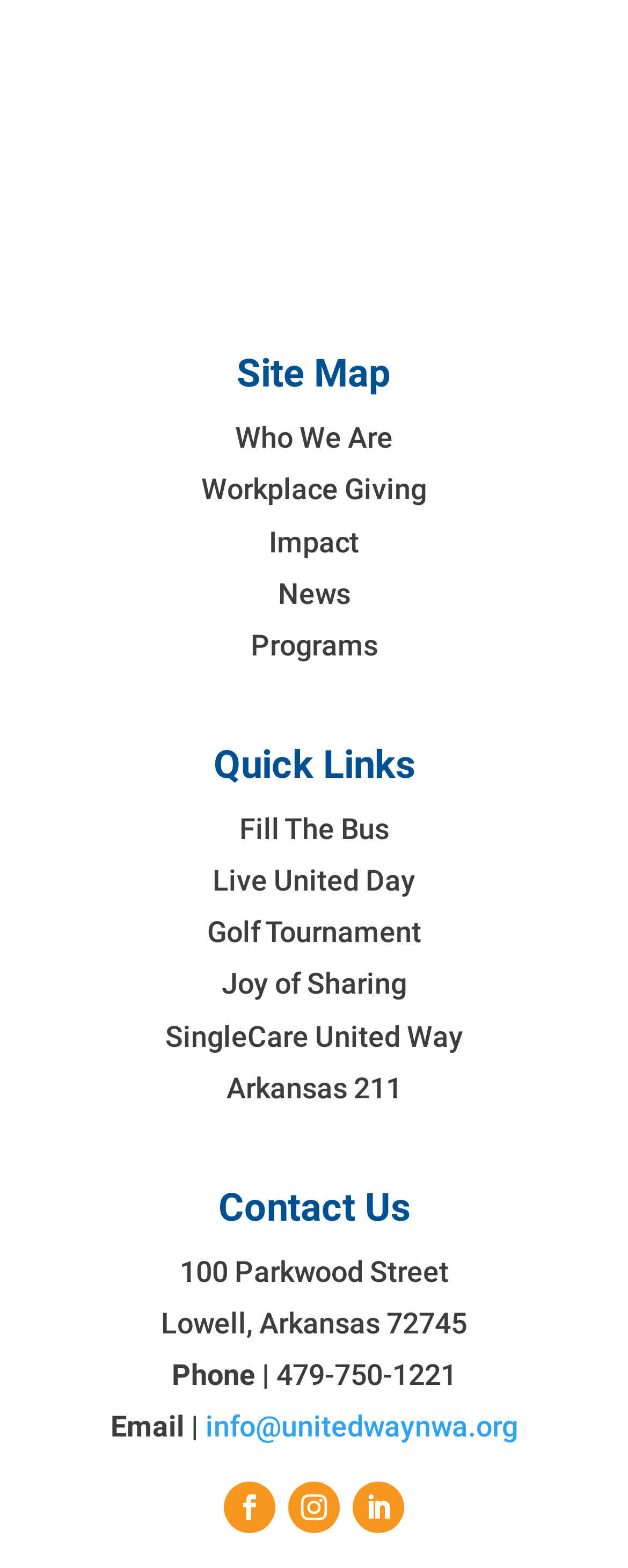What is the email address of United Way?
Please provide a single word or phrase answer based on the image.

info@unitedwaynwa.org